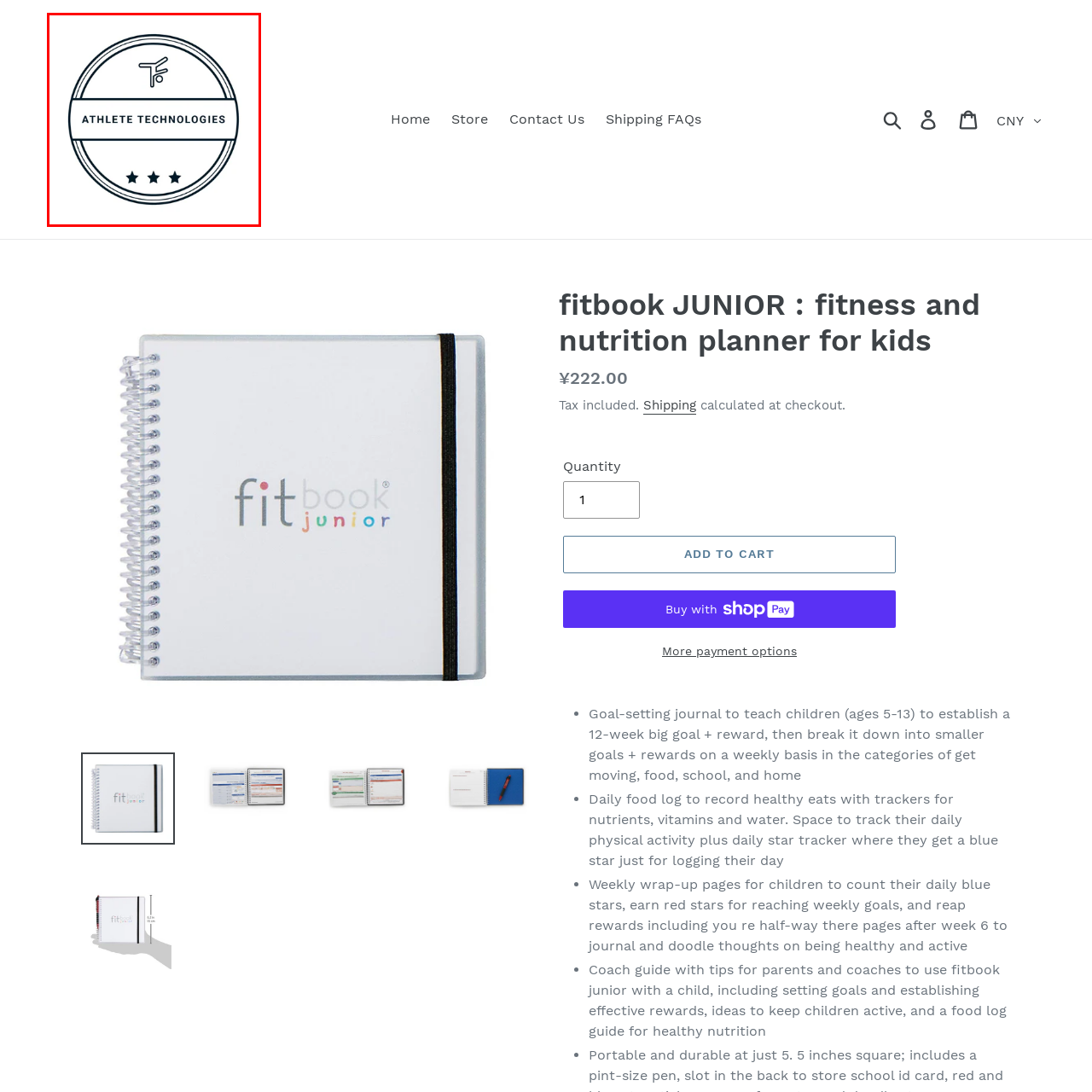Notice the image within the red frame, What does the stylized letter 'F' signify?
 Your response should be a single word or phrase.

Focus on athleticism and health